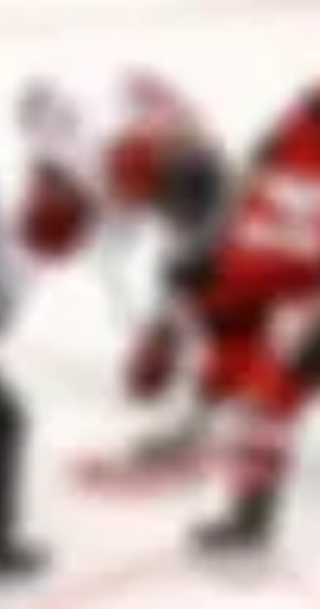What is the surface on which the hockey players are standing?
Can you offer a detailed and complete answer to this question?

The caption describes the scene as taking place on the ice, and mentions the ice surface glistening under the arena lights, making it clear that the players are standing on ice.